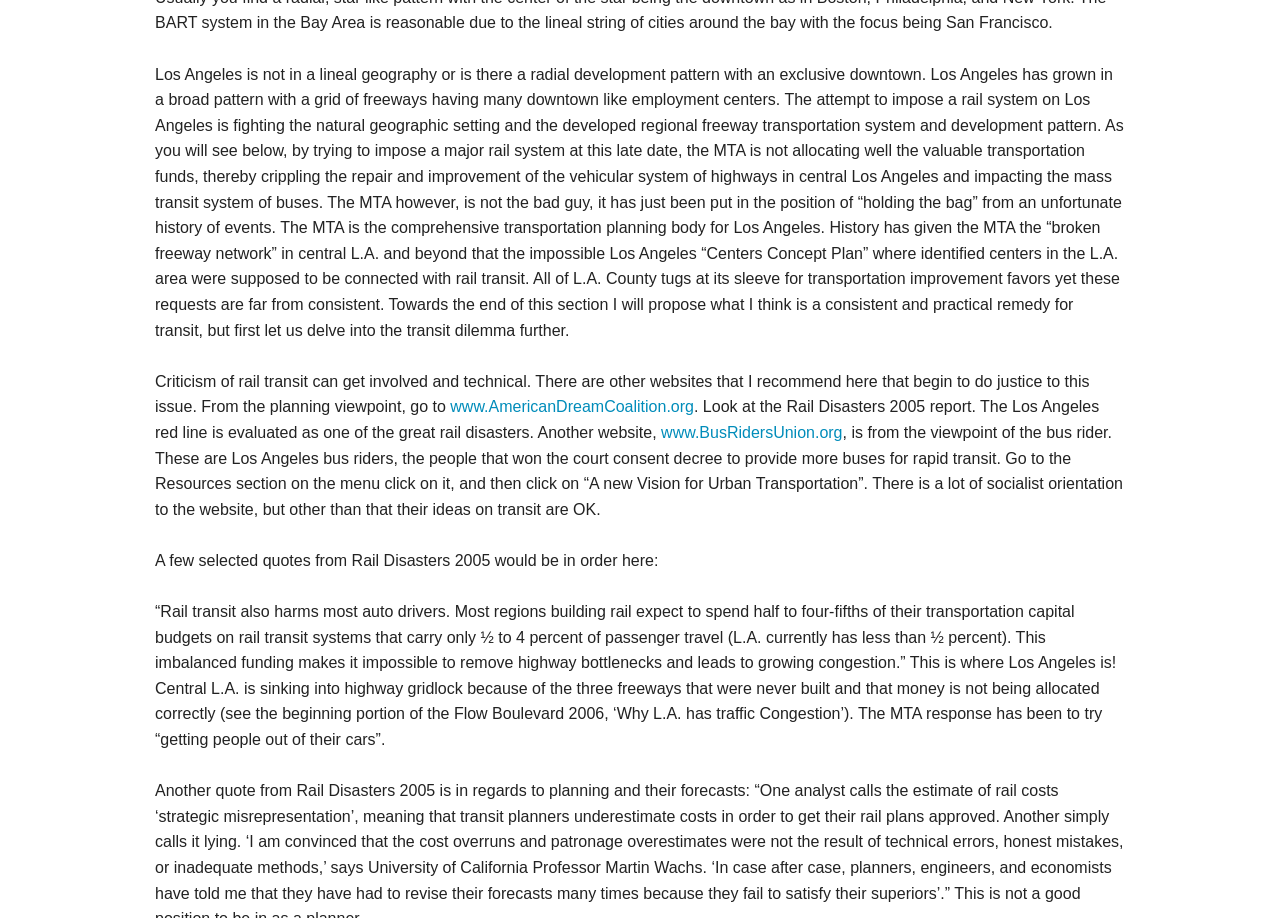Based on the image, provide a detailed and complete answer to the question: 
What is the main topic of the webpage?

Based on the content of the webpage, it appears to be discussing the transportation system in Los Angeles, specifically the issues with rail transit and the impact on the city's freeway network and bus system.